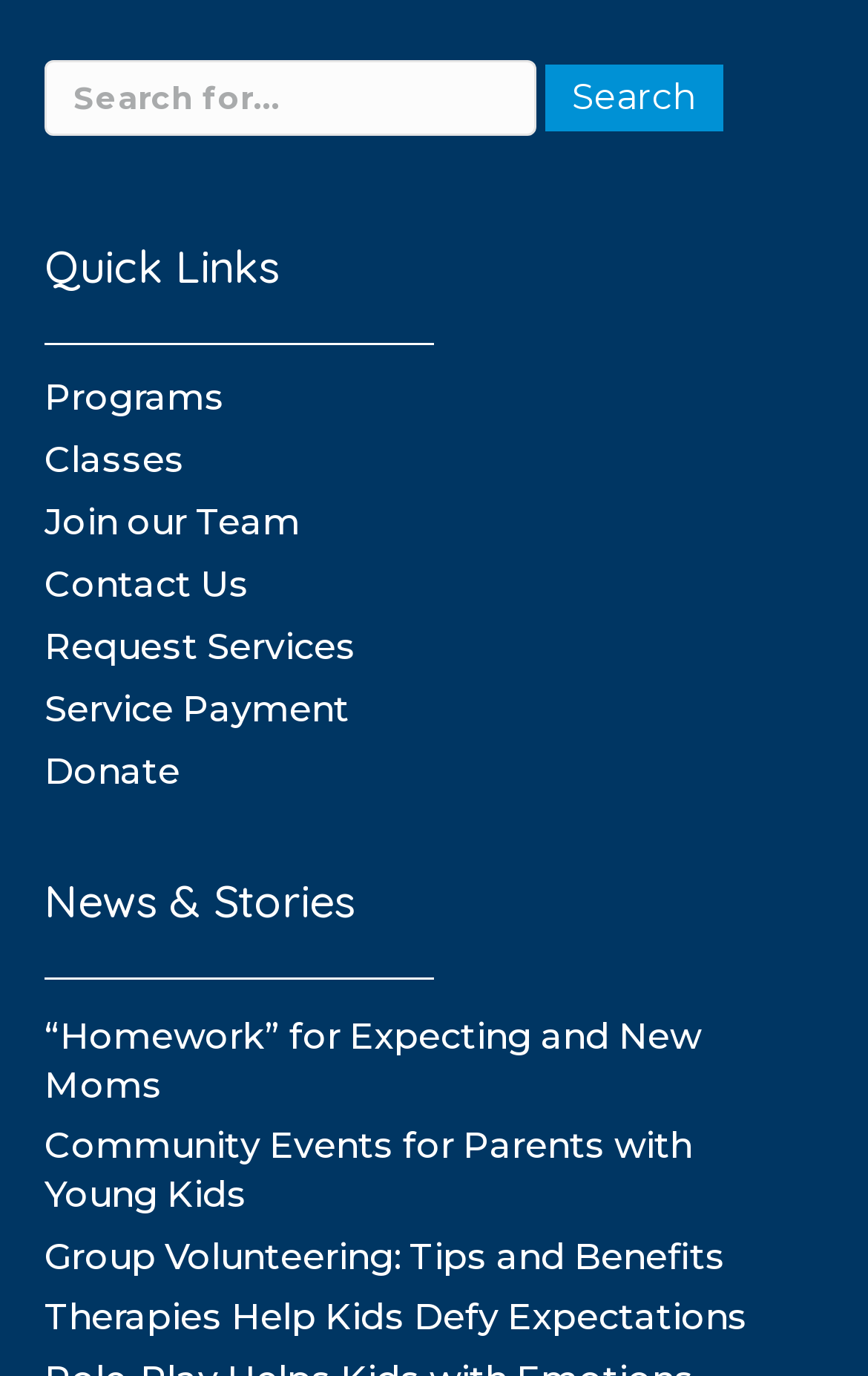How many links are under 'Quick Links'?
Kindly offer a comprehensive and detailed response to the question.

Under the 'Quick Links' heading, there are six links: 'Programs', 'Classes', 'Join our Team', 'Contact Us', 'Request Services', and 'Service Payment'.